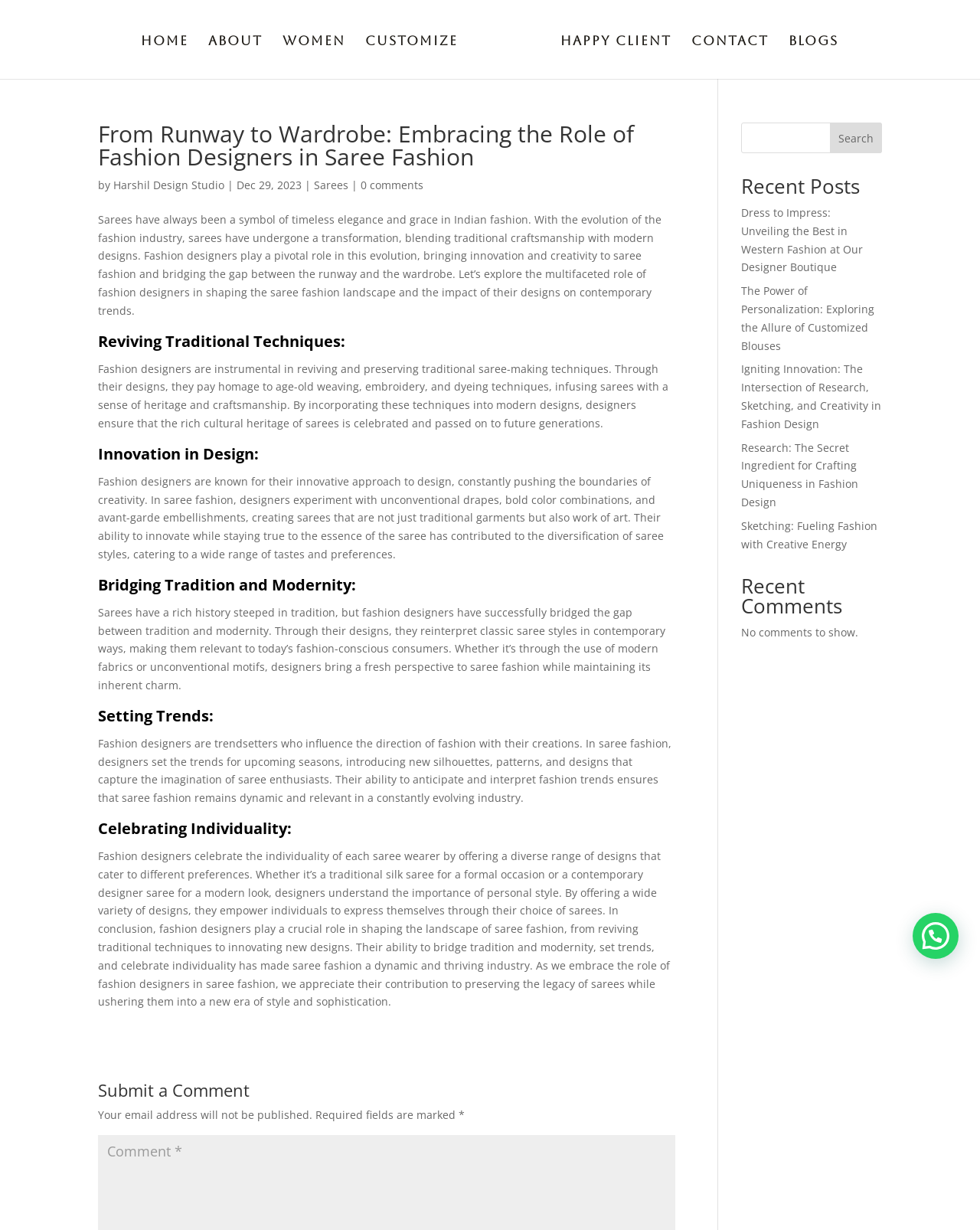Locate the bounding box of the UI element defined by this description: "alt="Harshil Design Studio"". The coordinates should be given as four float numbers between 0 and 1, formatted as [left, top, right, bottom].

[0.484, 0.006, 0.551, 0.068]